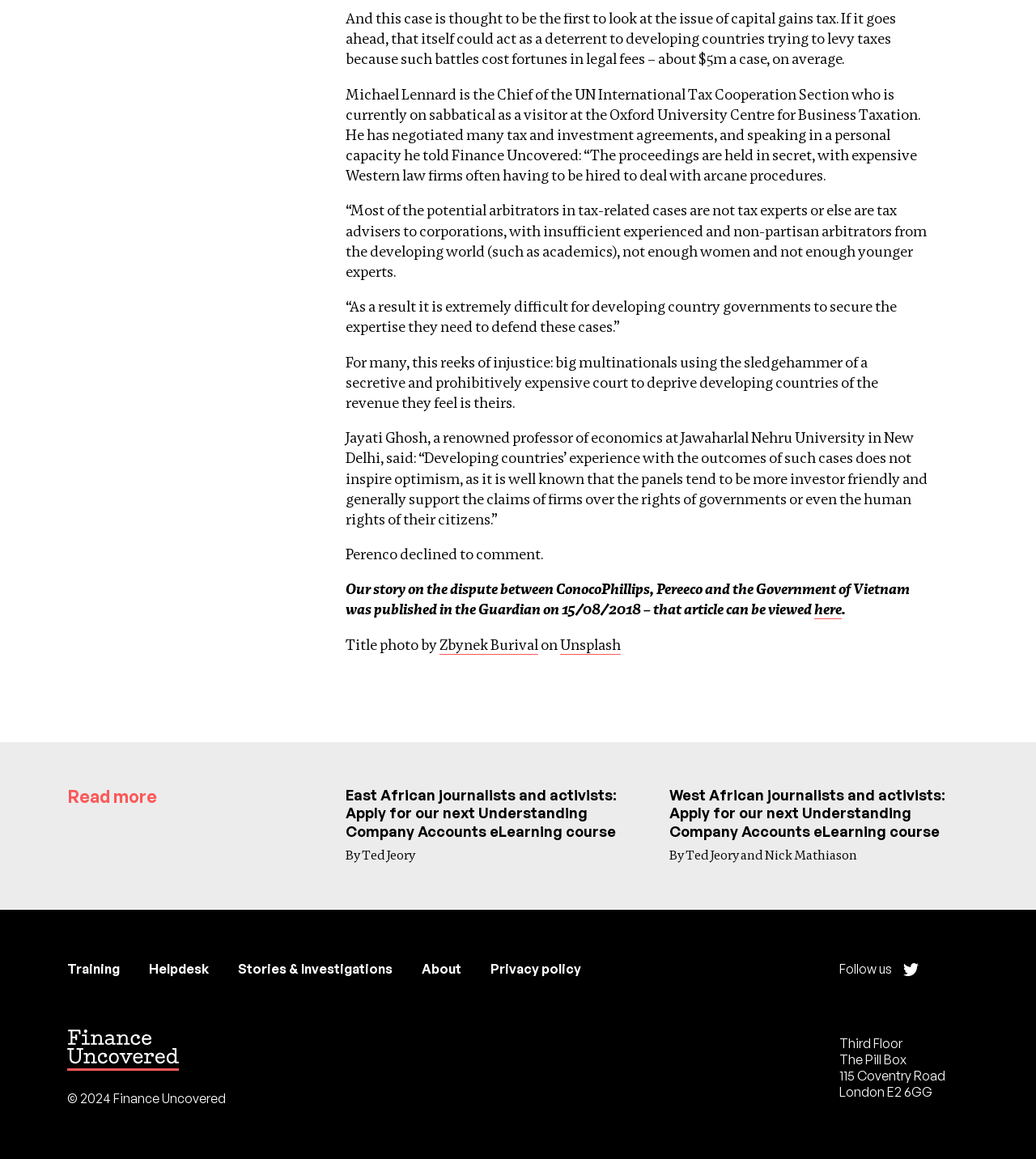Please give the bounding box coordinates of the area that should be clicked to fulfill the following instruction: "View the story on the Guardian". The coordinates should be in the format of four float numbers from 0 to 1, i.e., [left, top, right, bottom].

[0.786, 0.518, 0.812, 0.534]